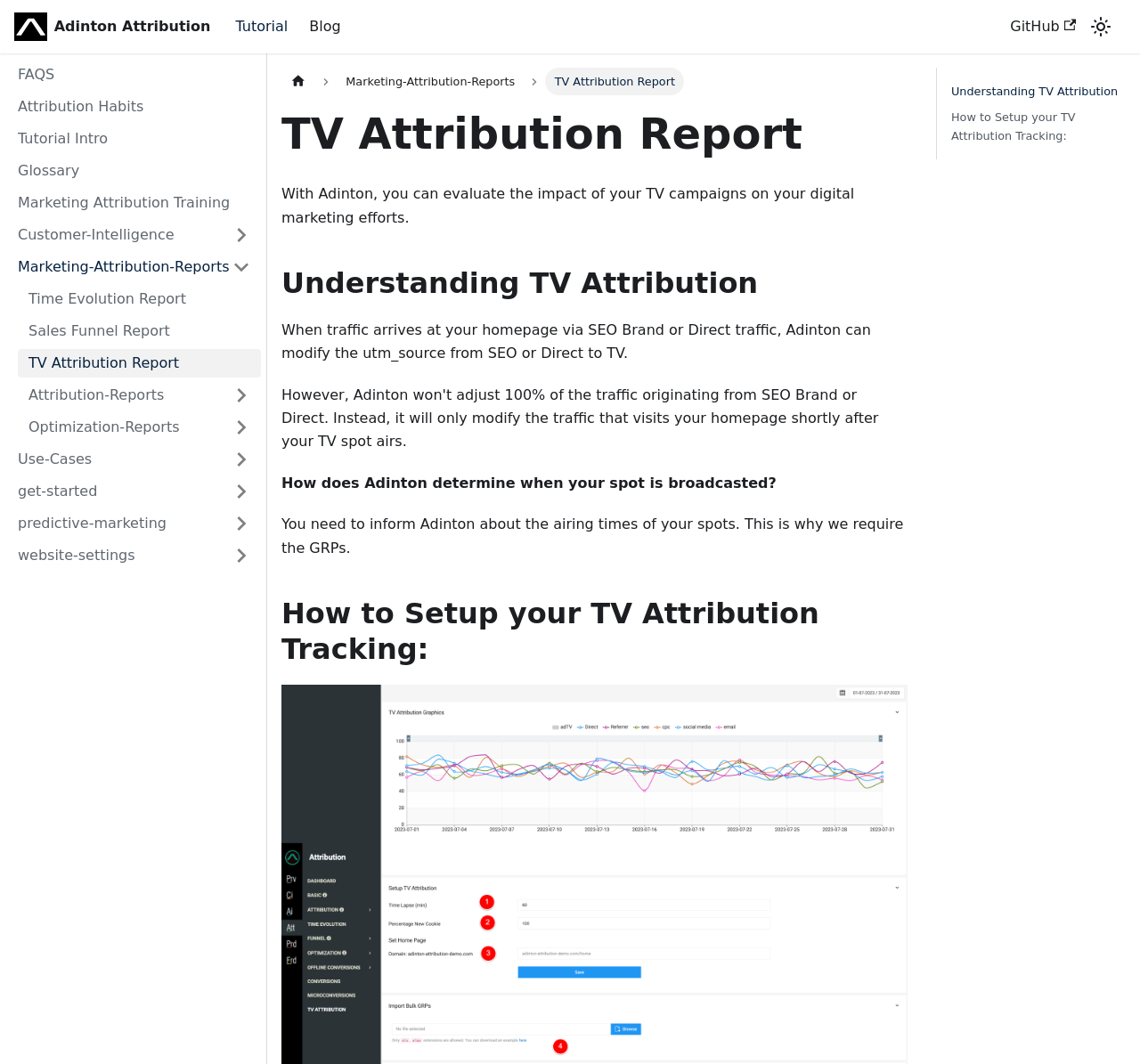Return the bounding box coordinates of the UI element that corresponds to this description: "Use-Cases". The coordinates must be given as four float numbers in the range of 0 and 1, [left, top, right, bottom].

[0.006, 0.418, 0.229, 0.445]